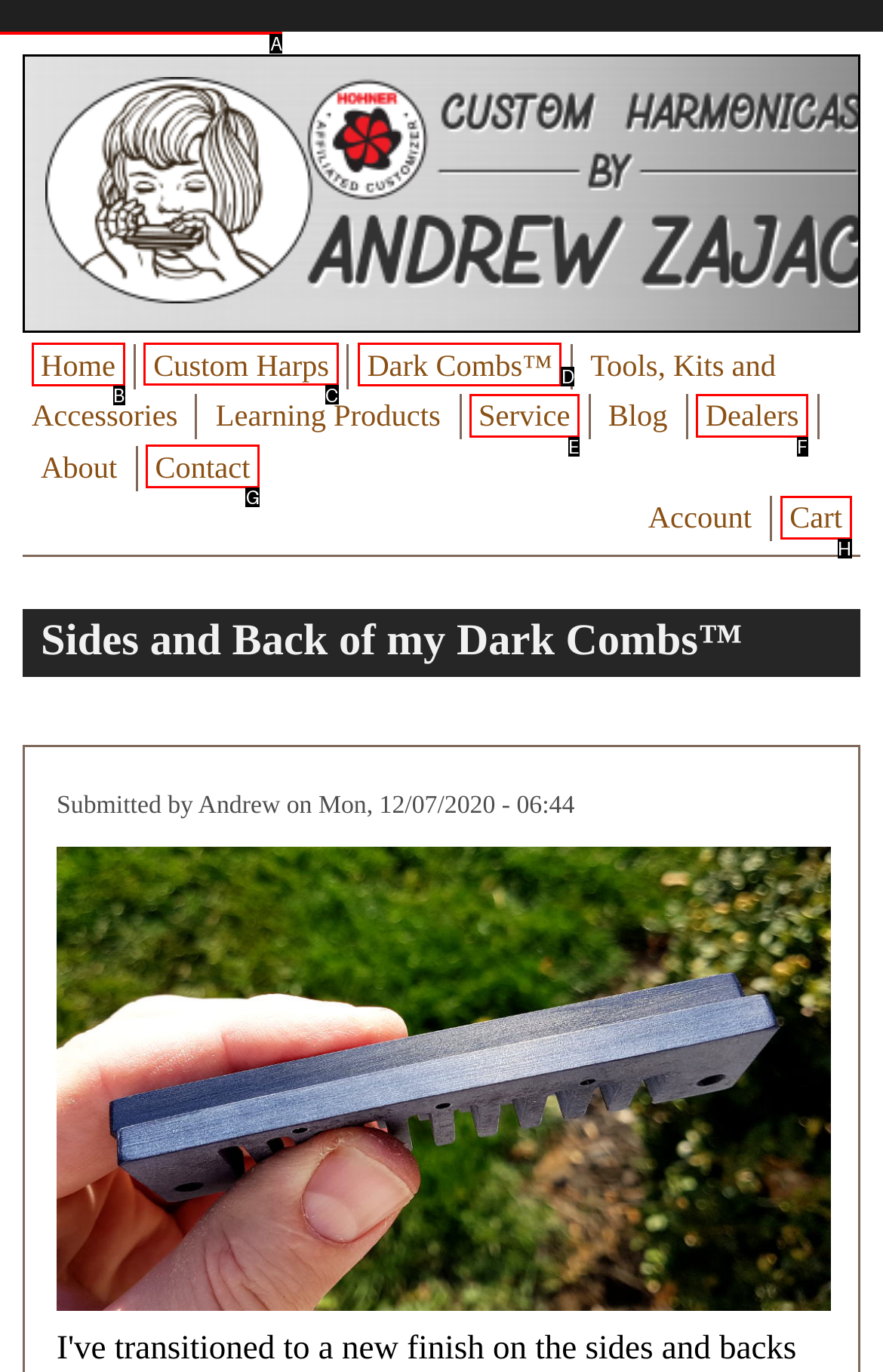Determine which HTML element should be clicked to carry out the following task: view custom harps Respond with the letter of the appropriate option.

C